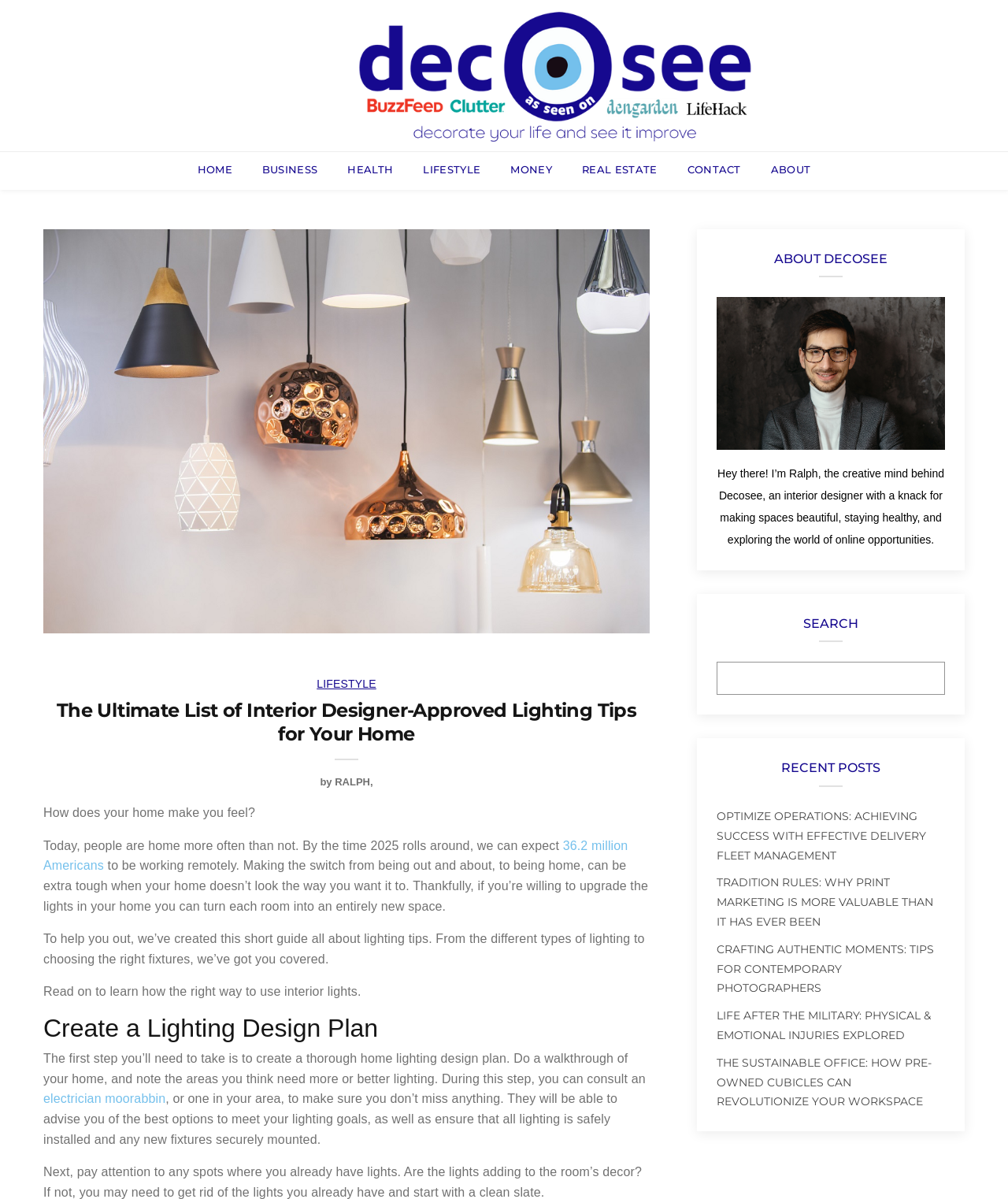Please respond to the question using a single word or phrase:
What is the topic of the article?

Lighting tips